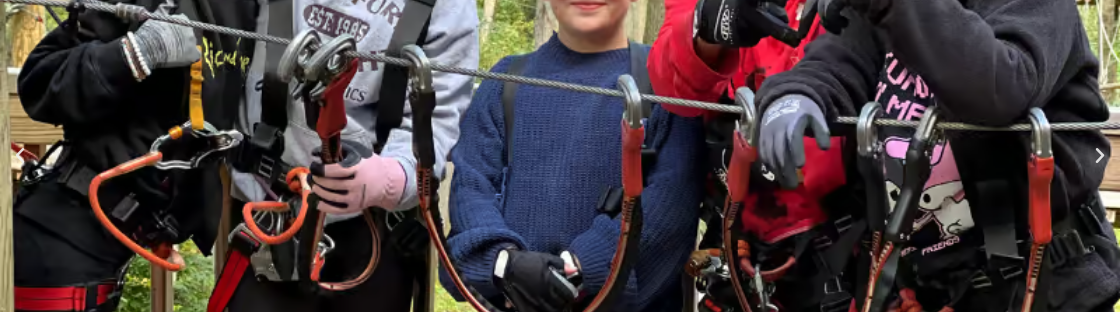Answer succinctly with a single word or phrase:
What is the likely environment of the scene?

Natural setting like a forest